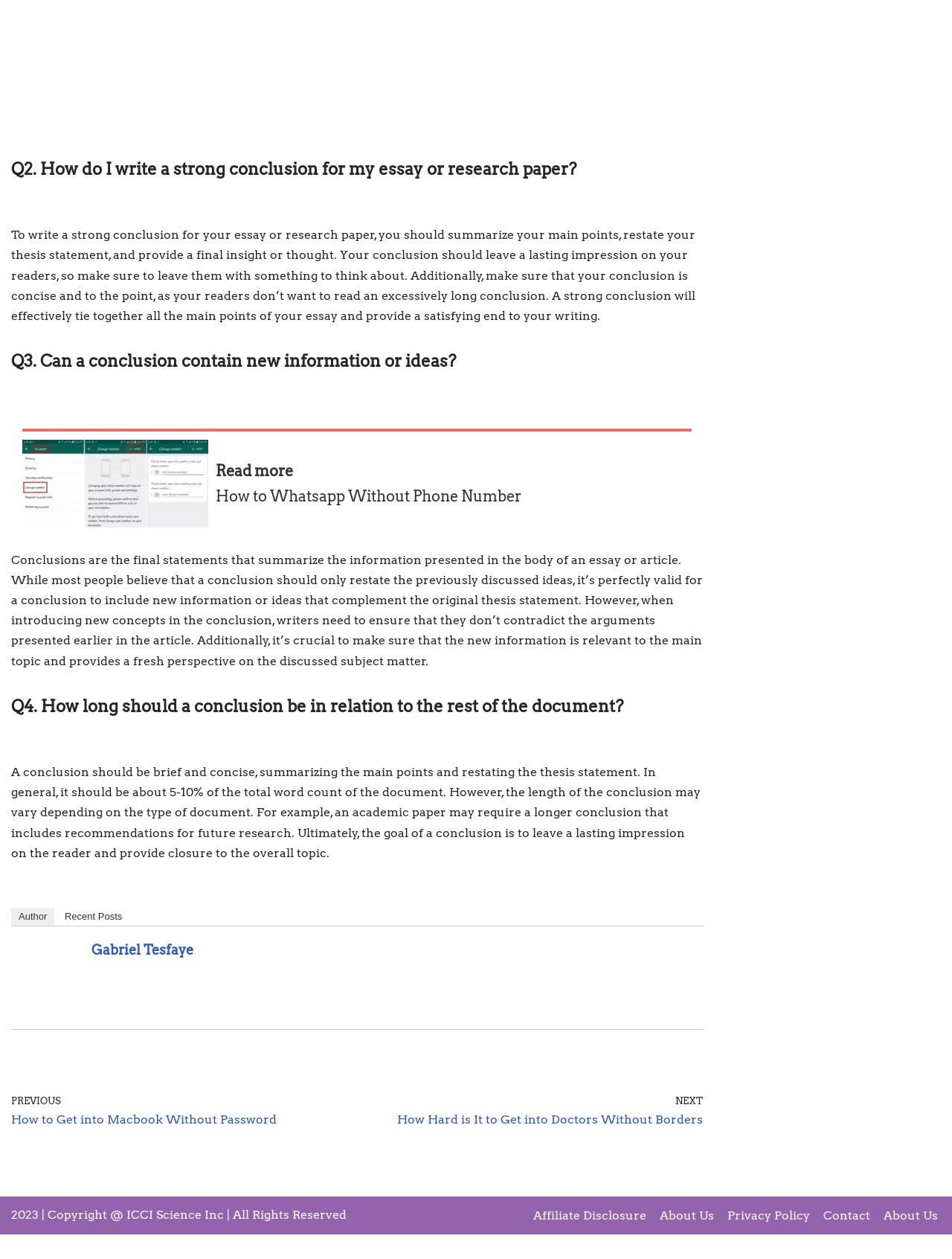Please determine the bounding box coordinates, formatted as (top-left x, top-left y, bottom-right x, bottom-right y), with all values as floating point numbers between 0 and 1. Identify the bounding box of the region described as: Author

[0.012, 0.721, 0.057, 0.735]